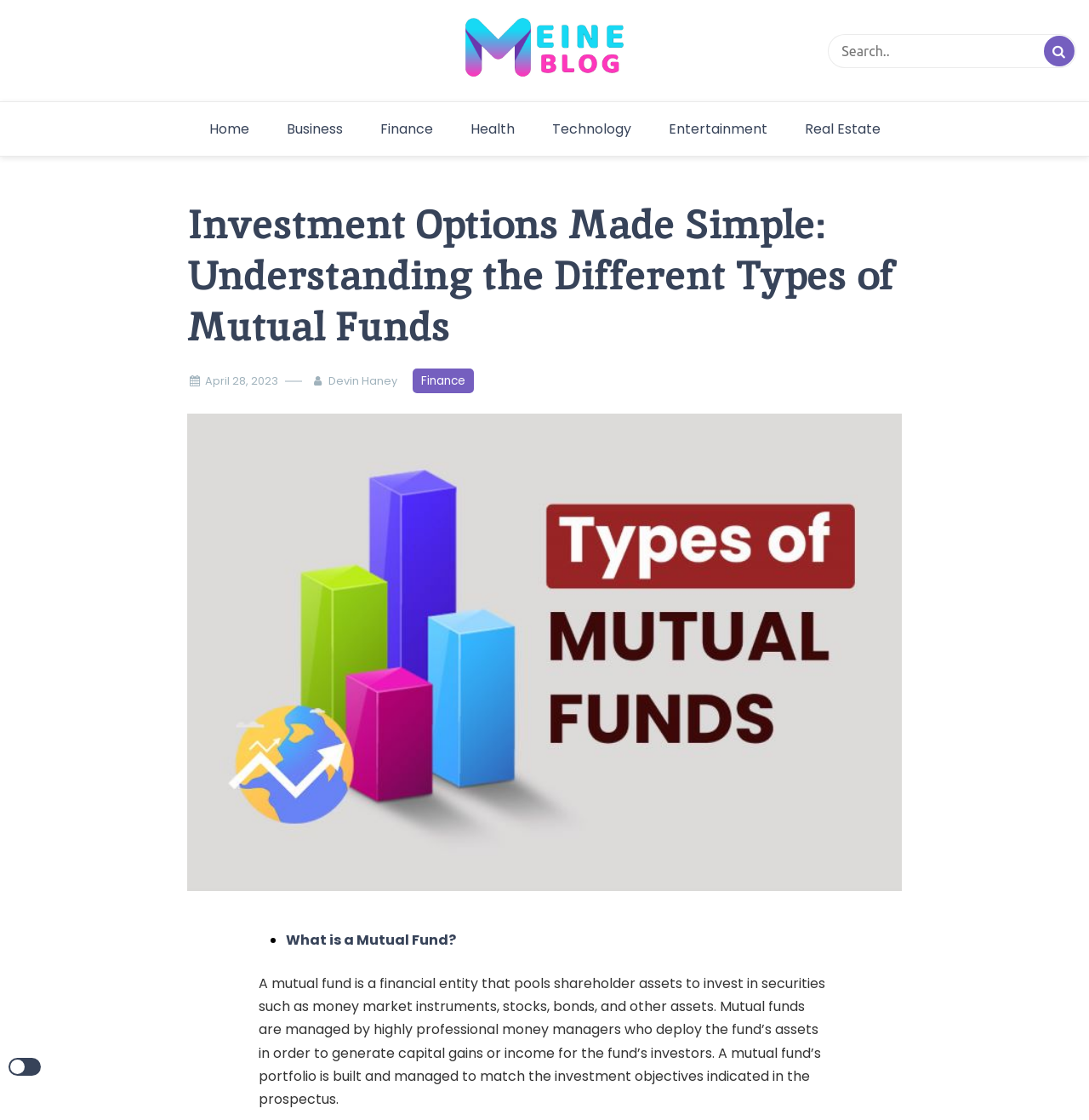Identify the bounding box coordinates for the UI element described as: "April 28, 2023".

[0.188, 0.332, 0.255, 0.348]